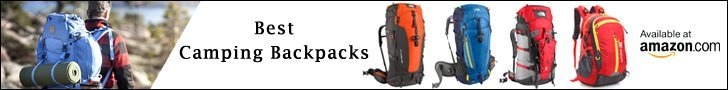Provide an in-depth description of the image.

The image showcases a vibrant and visually appealing banner promoting "Best Camping Backpacks." On the left side, a person stands against a stunning outdoor backdrop, adorned in a colorful plaid shirt and equipped with a blue camping backpack and a rolled sleeping pad. This visually emphasizes the adventurous spirit associated with outdoor activities. To the right, a selection of brightly colored backpacks in blue, orange, red, and gray are displayed, highlighting their features and versatility for various camping scenarios. A clear call-to-action indicates that these products are available on Amazon, inviting viewers to explore further. Ideal for campers and outdoor enthusiasts, this banner captures the essence of adventure and functionality in camping gear.